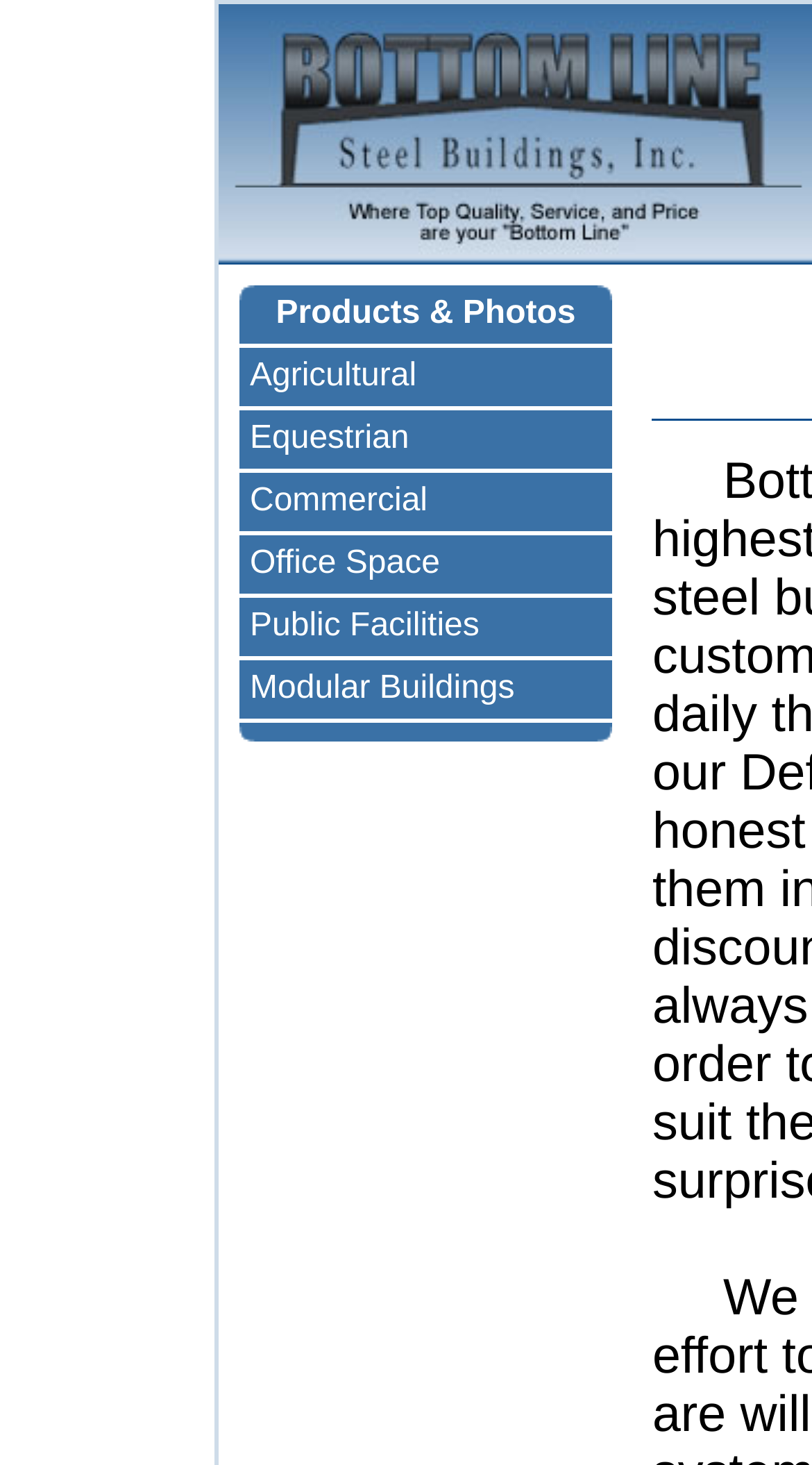Generate the text content of the main headline of the webpage.

Our Mission Statement